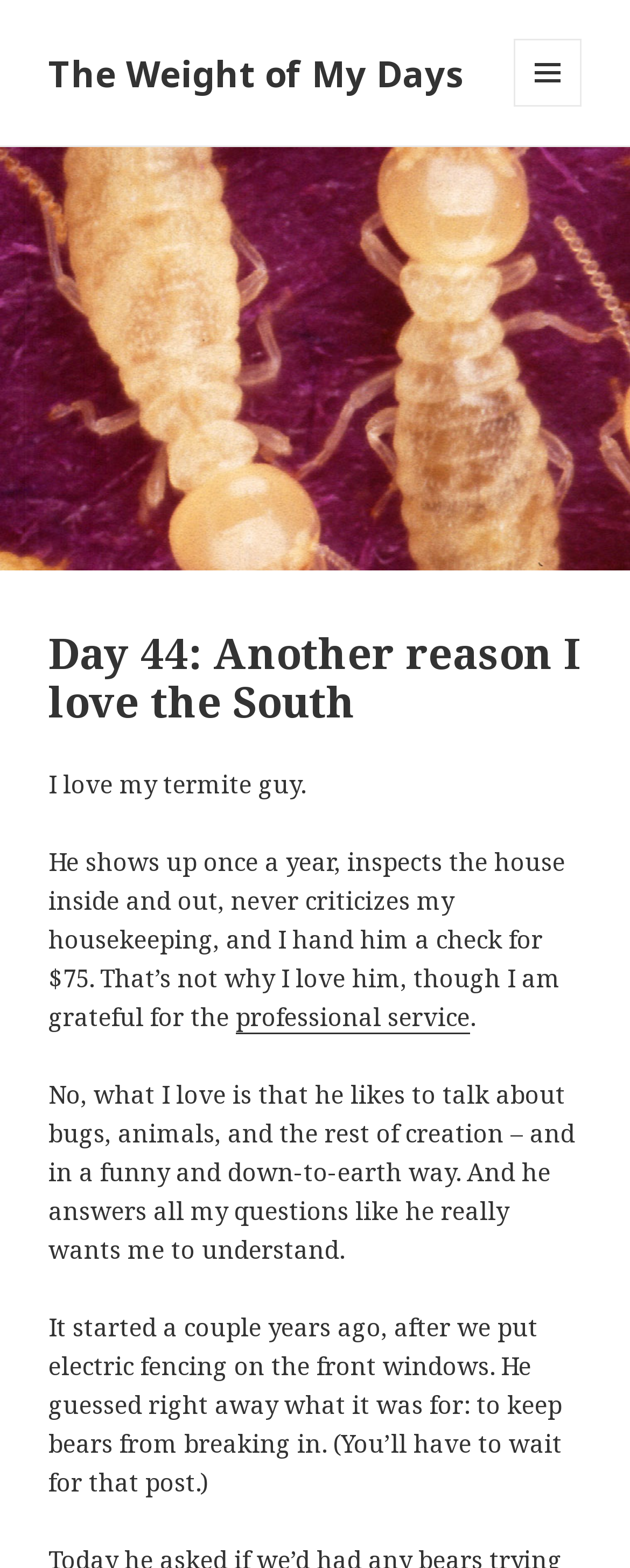What is the topic of a future post mentioned in the article?
Please ensure your answer to the question is detailed and covers all necessary aspects.

The author mentions that they will write a future post about bears breaking in, which is related to the electric fencing on the front windows.